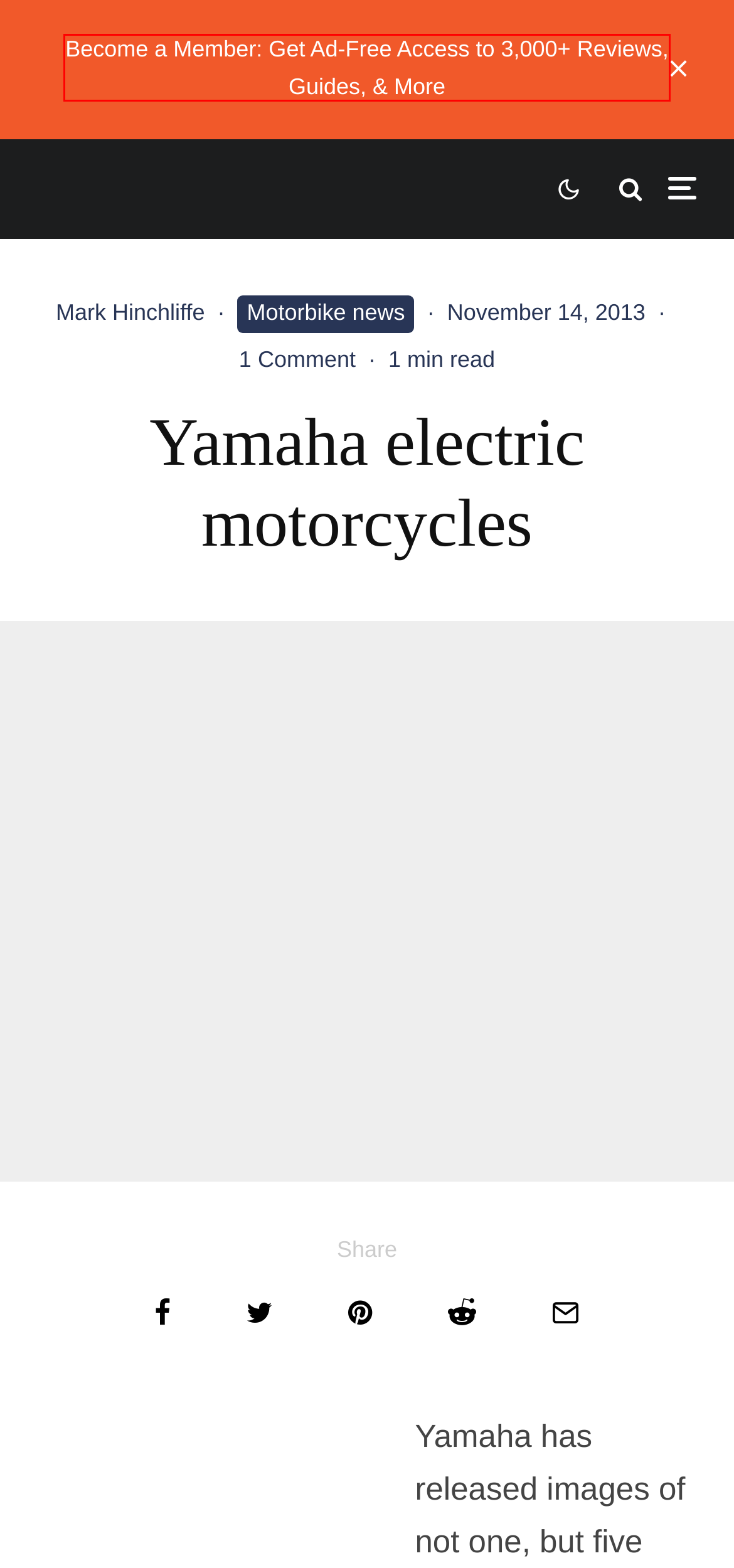Given a webpage screenshot with a red bounding box around a particular element, identify the best description of the new webpage that will appear after clicking on the element inside the red bounding box. Here are the candidates:
A. webBikeWorld Terms and Conditions and Privacy Policy - webBikeWorld
B. Become A Member - webBikeWorld
C. MBW Archives - webBikeWorld
D. Motorcycle Archives - webBikeWorld
E. Motorbike news Archives - webBikeWorld
F. Mark Hinchliffe, Author at webBikeWorld
G. The Fight to Save the Davidson Ancestral Home - webBikeWorld
H. BMW Recalls K1600 Models over Suspension Failure - webBikeWorld

B